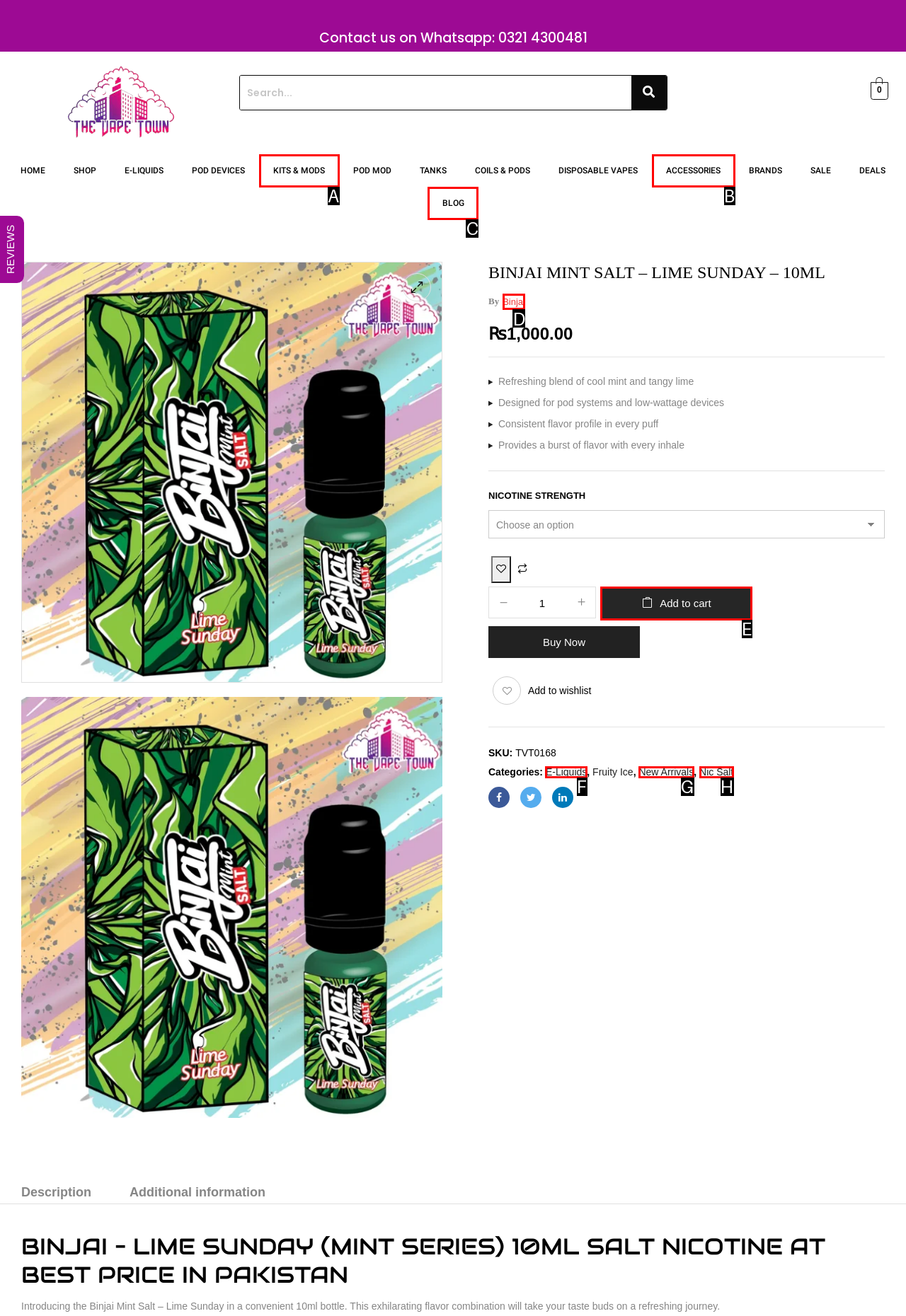Identify the letter of the UI element you need to select to accomplish the task: Add to cart.
Respond with the option's letter from the given choices directly.

E